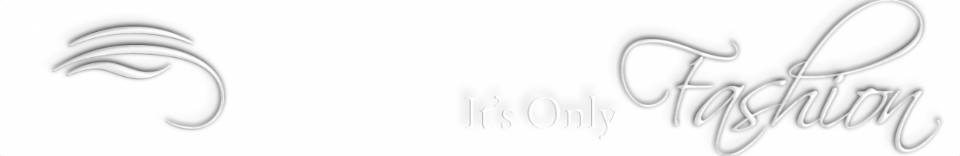Provide an in-depth description of the image.

This image features an elegant logo for the blog "It's Only Fashion." The design showcases a stylized graphic element, coupled with the blog's name rendered in a chic, flowing script. The overall aesthetic combines simplicity and sophistication, reflecting the blog's focus on fashion and style. The use of soft tones and a minimalist approach enhances its visual appeal, making it a fitting emblem for a platform dedicated to fashion discussions and inspiration.